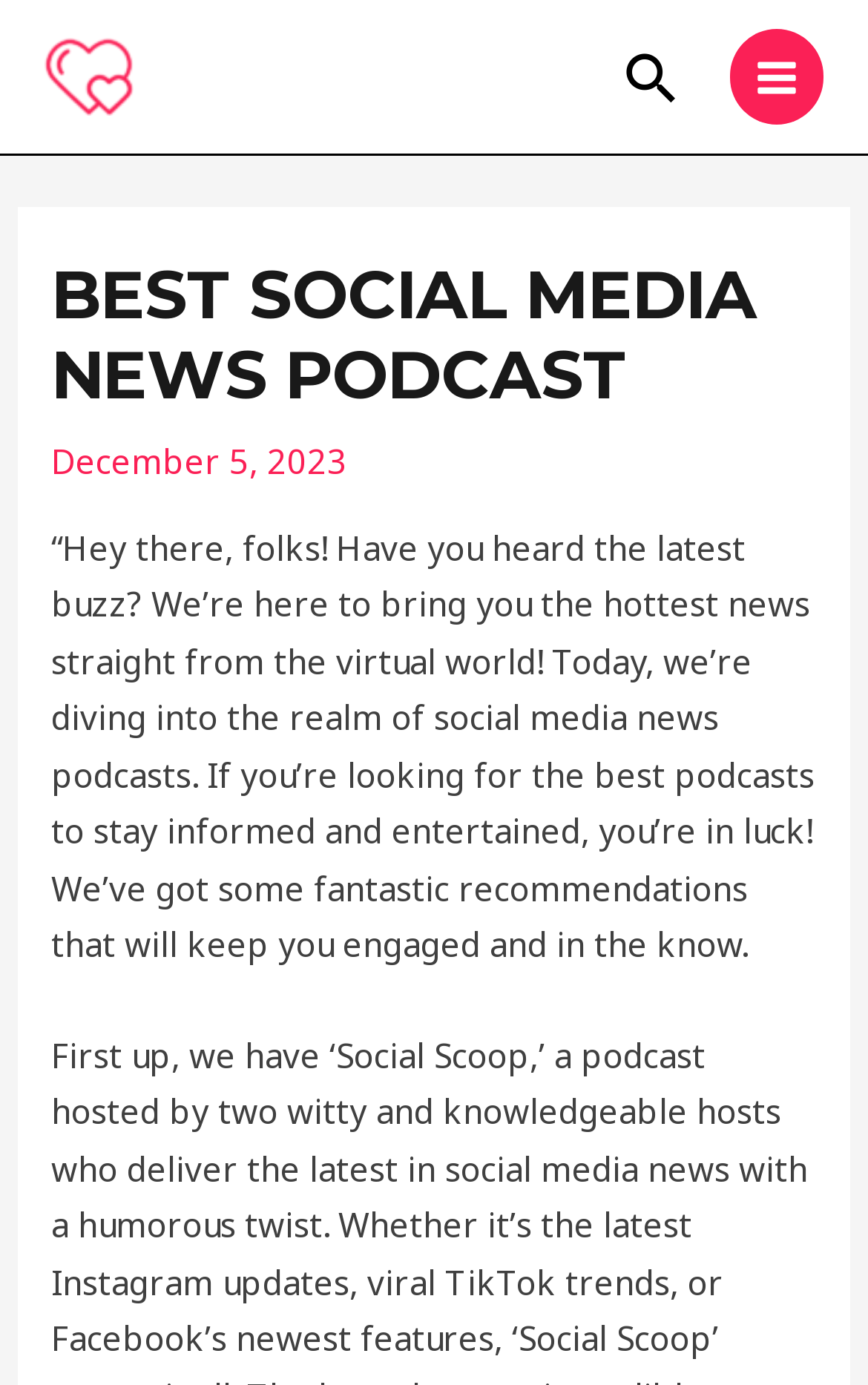What is the date mentioned on the webpage?
Based on the image, give a concise answer in the form of a single word or short phrase.

December 5, 2023